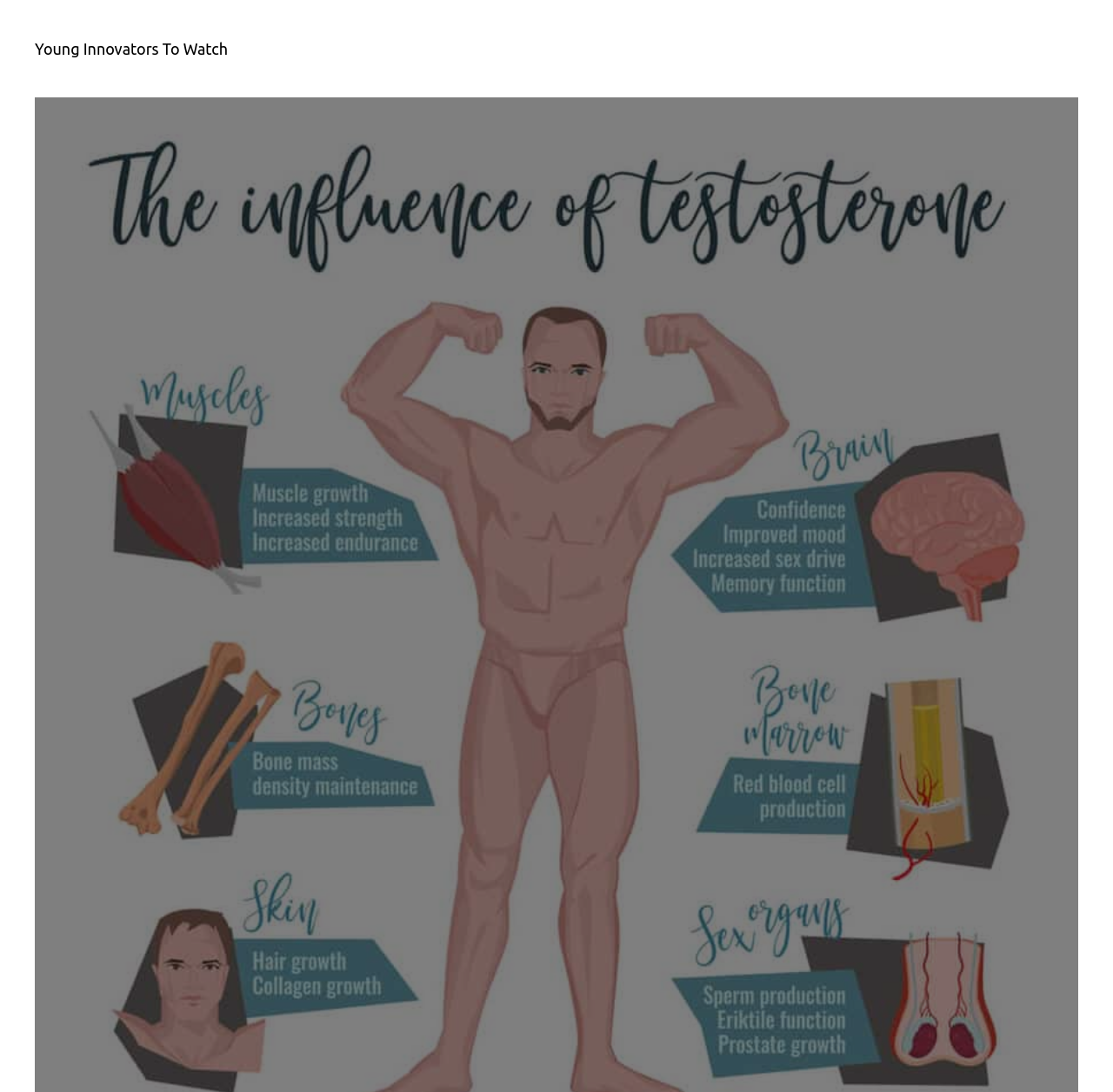Please determine and provide the text content of the webpage's heading.

Unlock the Benefits of Testosterone Boosters for Improved Sexual, Physical and Mental Health